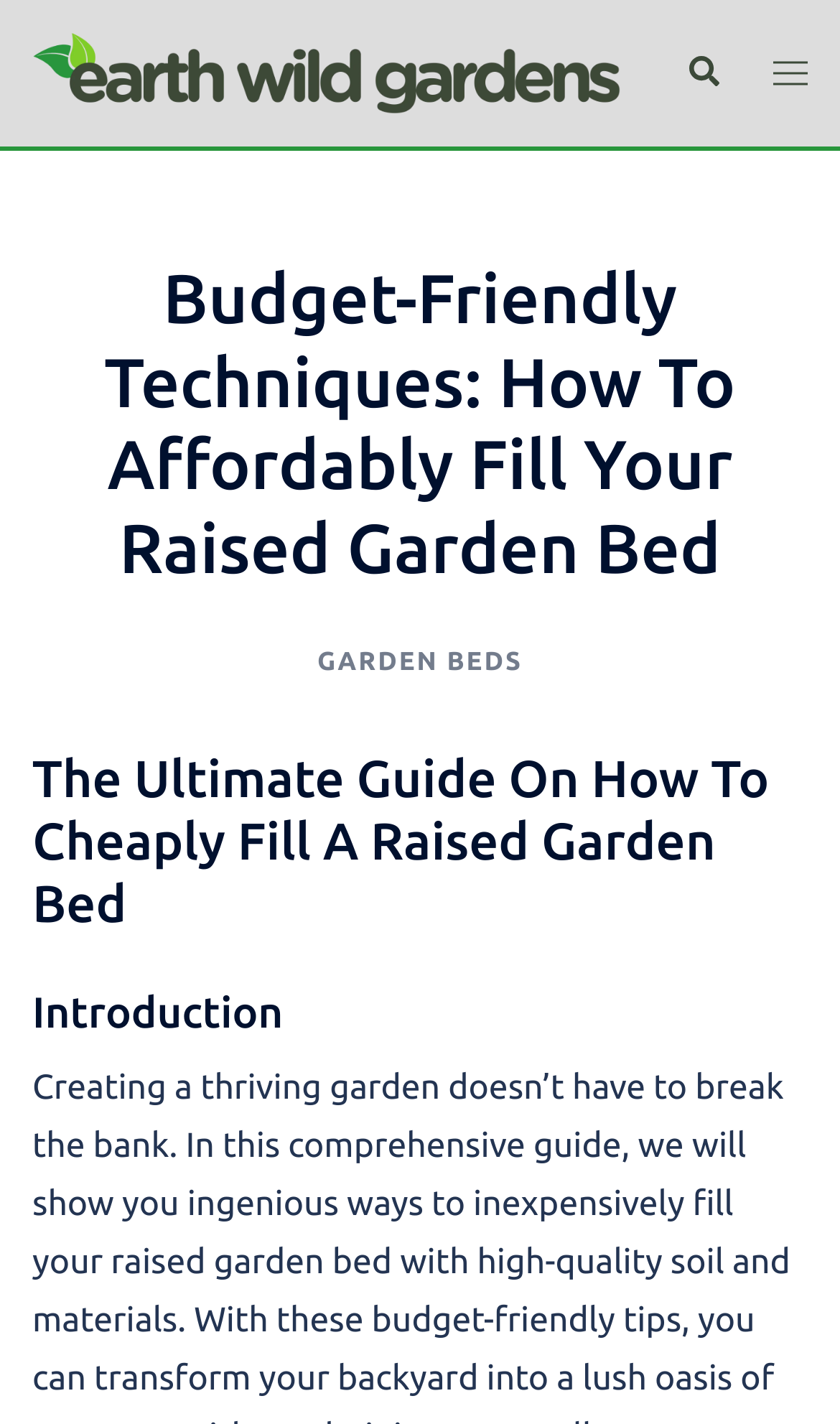Please determine and provide the text content of the webpage's heading.

Budget-Friendly Techniques: How To Affordably Fill Your Raised Garden Bed